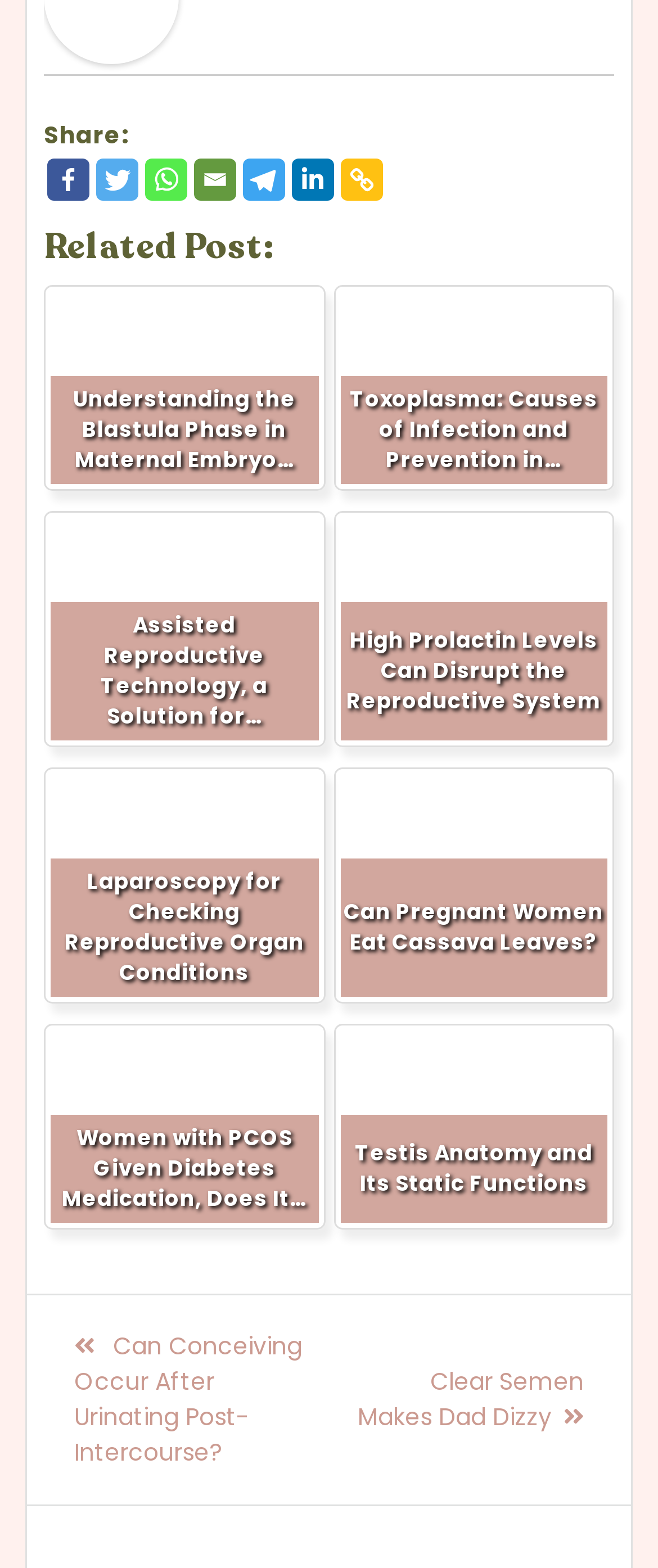Identify the bounding box coordinates for the region to click in order to carry out this instruction: "Read 'Testis Anatomy and Its Static Functions'". Provide the coordinates using four float numbers between 0 and 1, formatted as [left, top, right, bottom].

[0.509, 0.654, 0.931, 0.783]